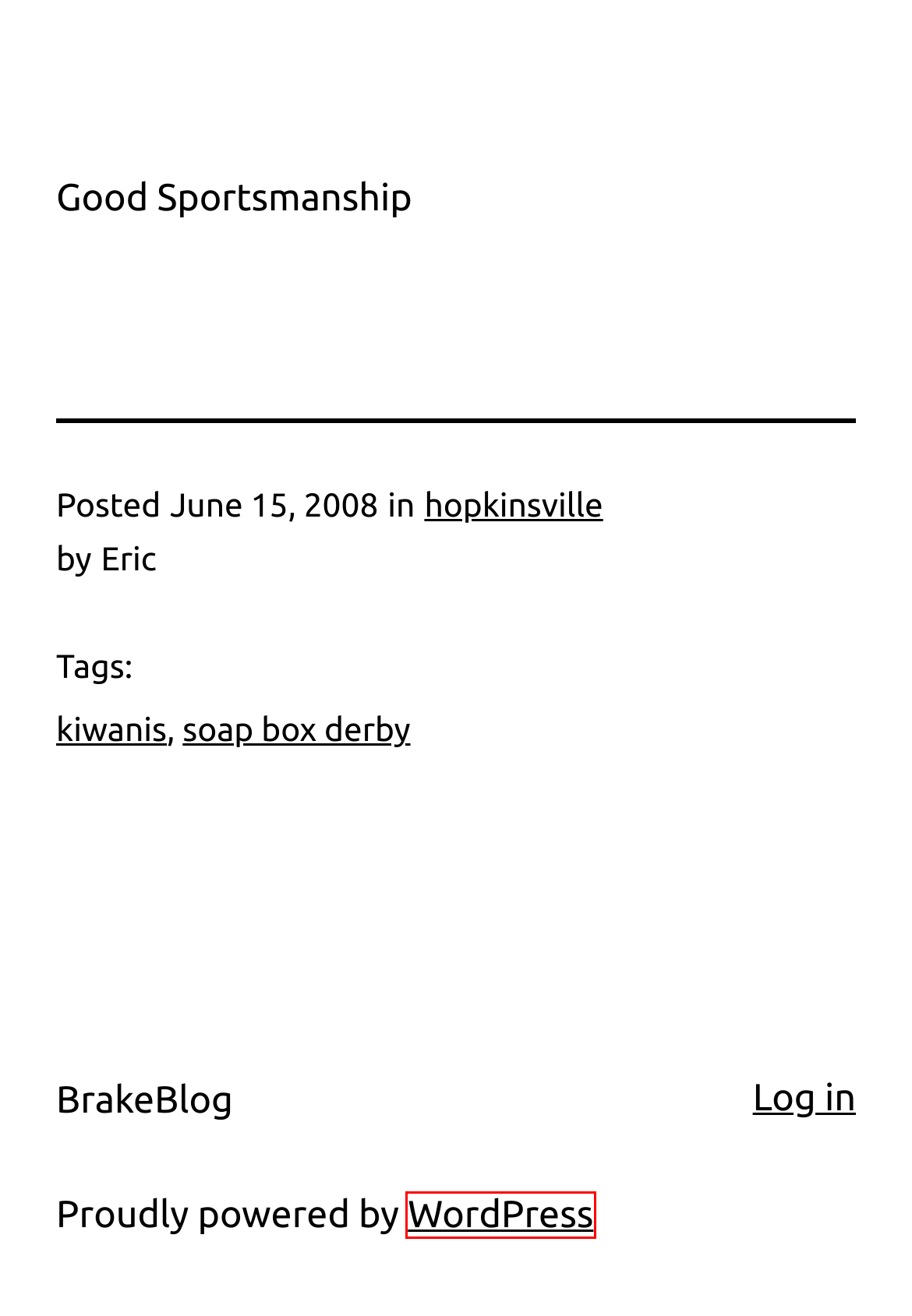You have a screenshot showing a webpage with a red bounding box highlighting an element. Choose the webpage description that best fits the new webpage after clicking the highlighted element. The descriptions are:
A. soapbox_derby2008_0008 – BrakeBlog
B. soapbox_derby2008_0025 – BrakeBlog
C. soap box derby – BrakeBlog
D. soapbox_derby2008_0009 – BrakeBlog
E. kiwanis – BrakeBlog
F. Log In ‹ BrakeBlog — WordPress
G. hopkinsville – BrakeBlog
H. Blog Tool, Publishing Platform, and CMS – WordPress.org

H